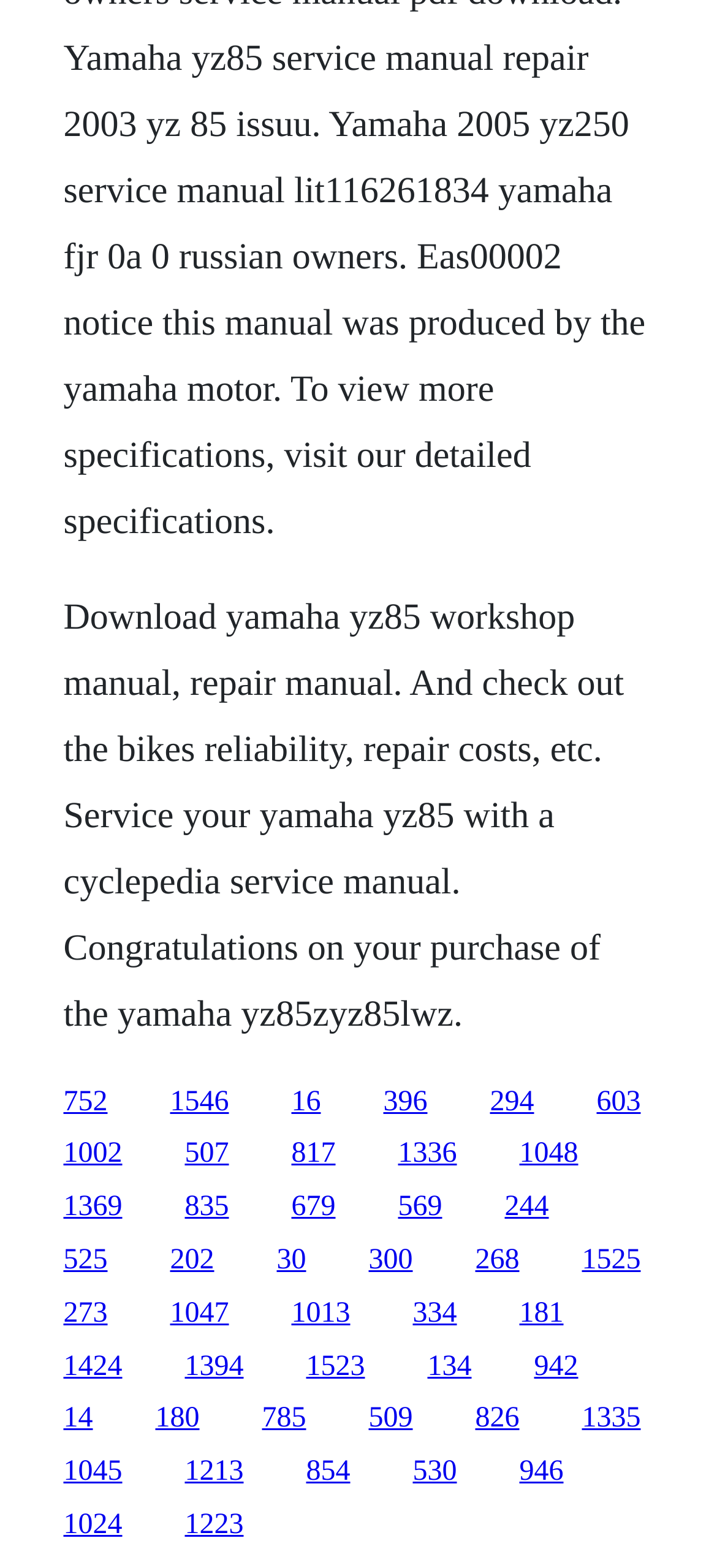Show the bounding box coordinates of the region that should be clicked to follow the instruction: "Explore link 1002."

[0.088, 0.726, 0.171, 0.746]